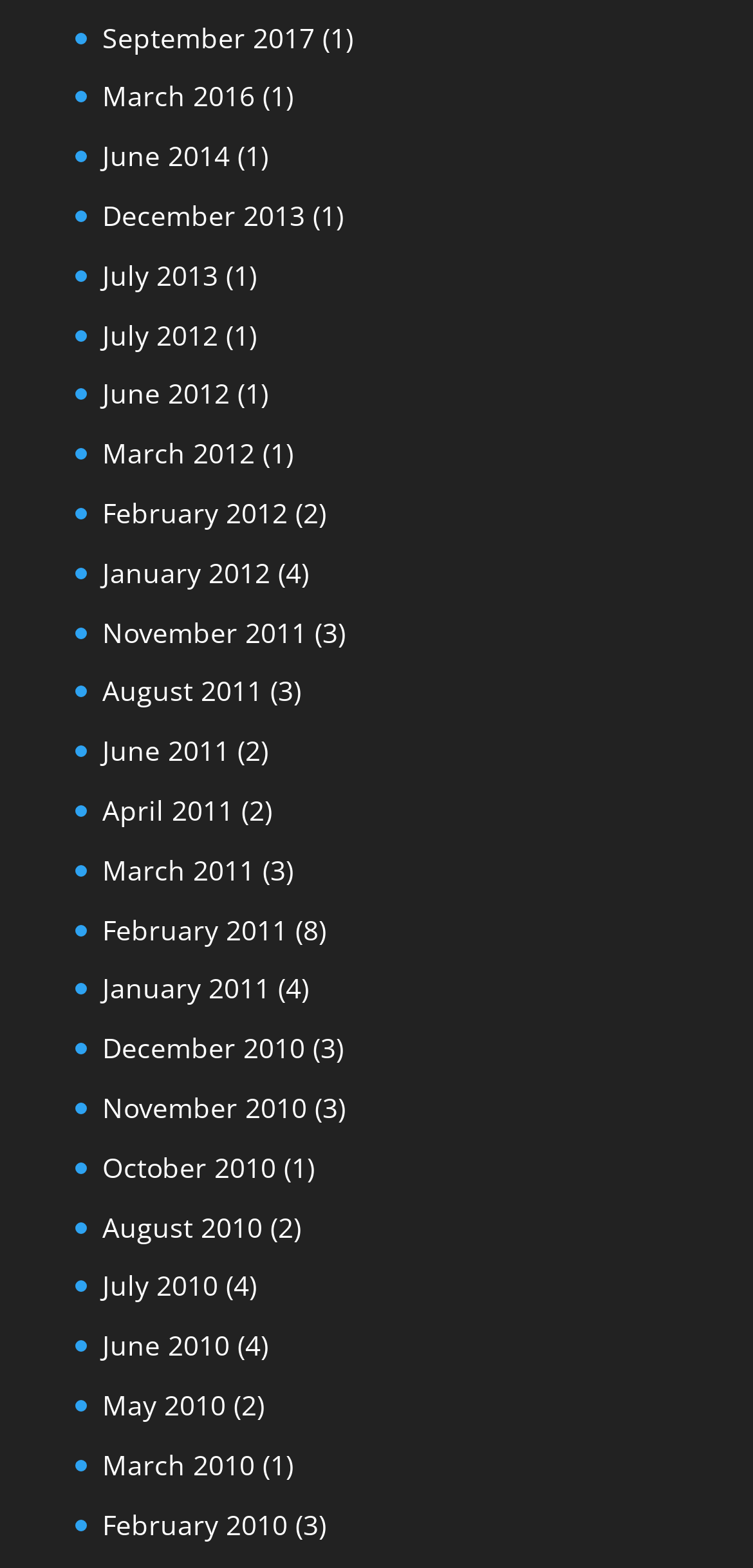Respond to the following question with a brief word or phrase:
What is the most frequent number in parentheses?

1